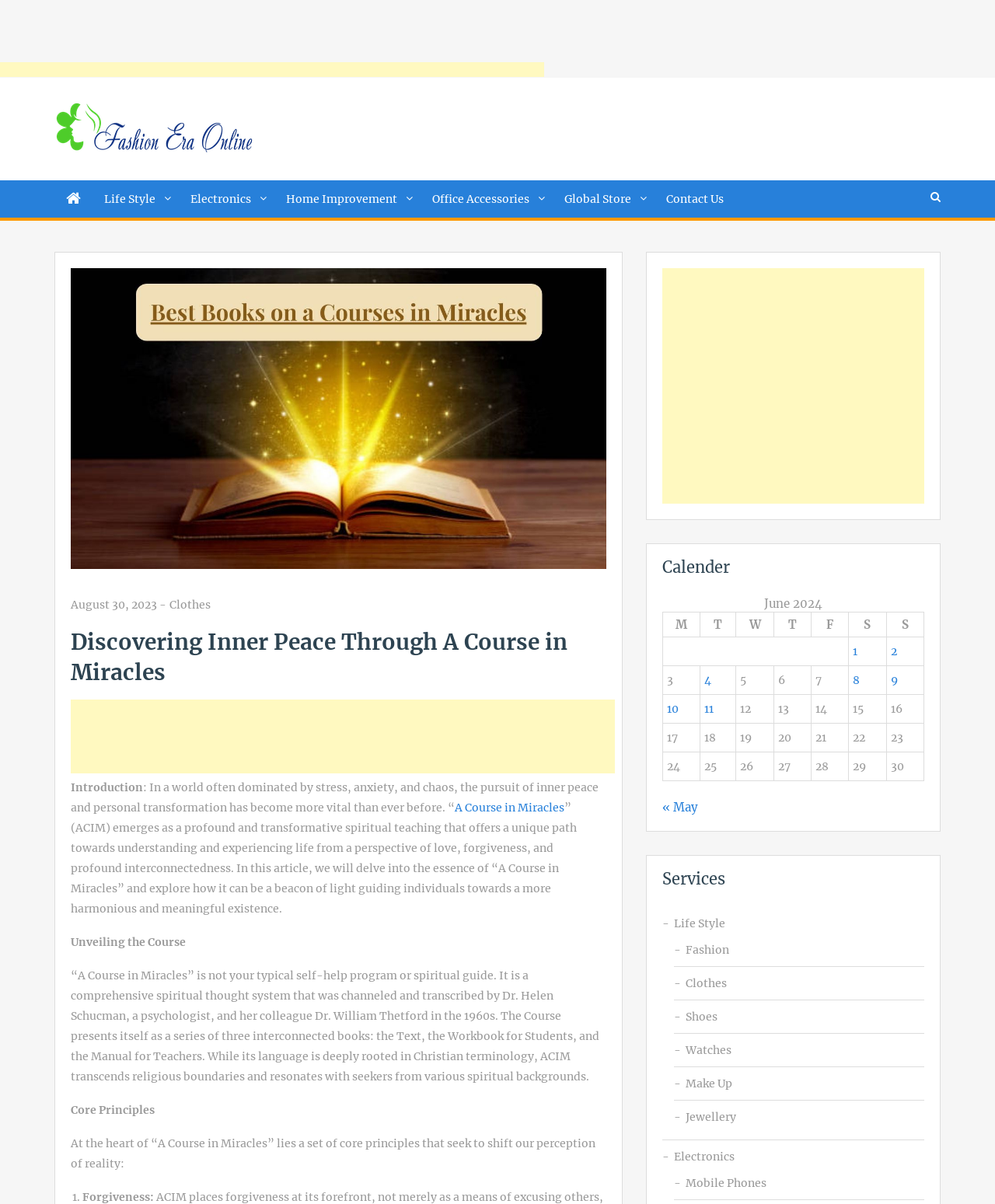Kindly determine the bounding box coordinates of the area that needs to be clicked to fulfill this instruction: "Go to 'Contact Us'".

[0.658, 0.15, 0.739, 0.181]